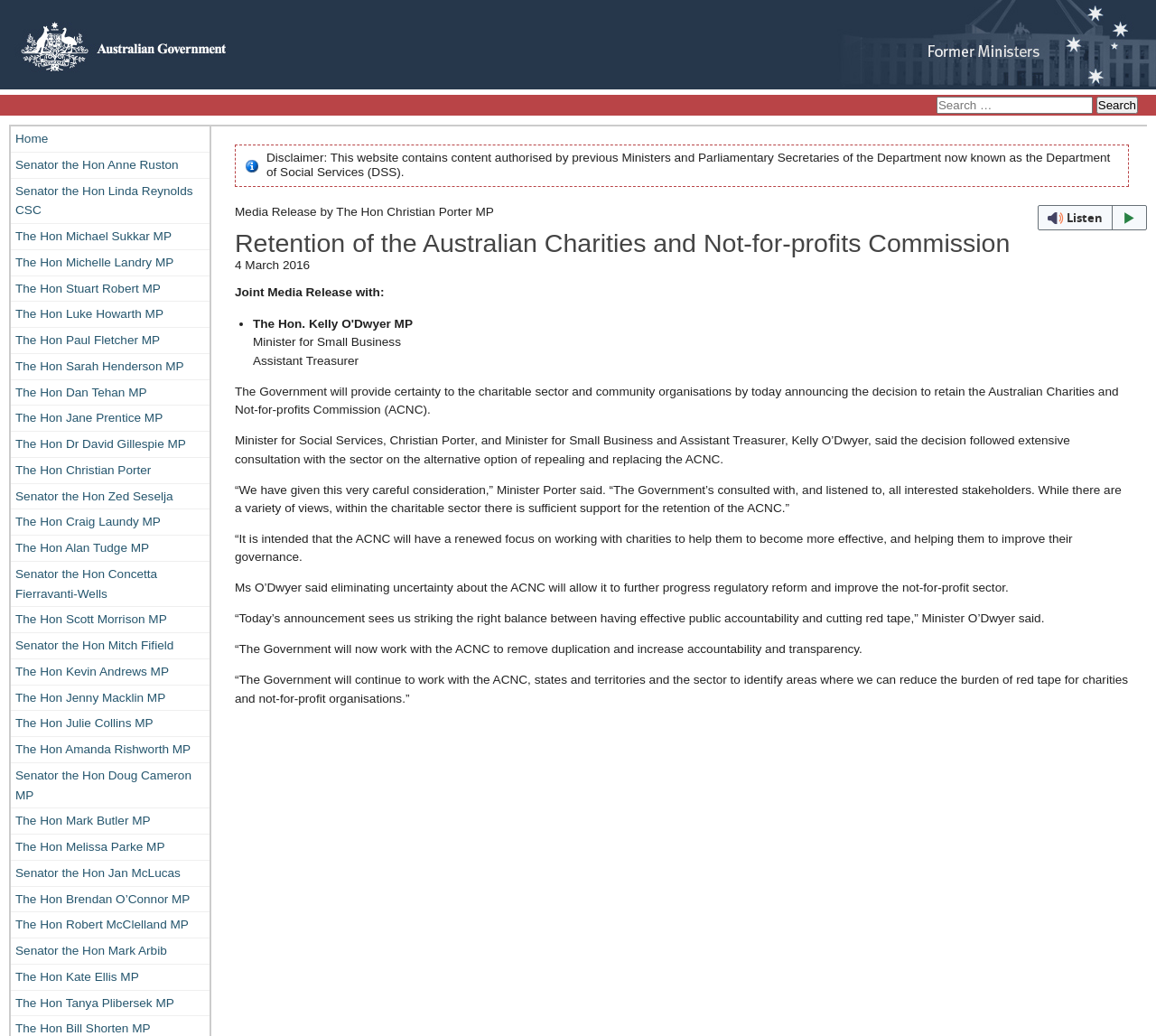Utilize the details in the image to thoroughly answer the following question: Who is the Minister for Social Services mentioned?

The question asks for the name of the Minister for Social Services mentioned on the webpage. After analyzing the media release, I found that the Minister for Social Services mentioned is Christian Porter.